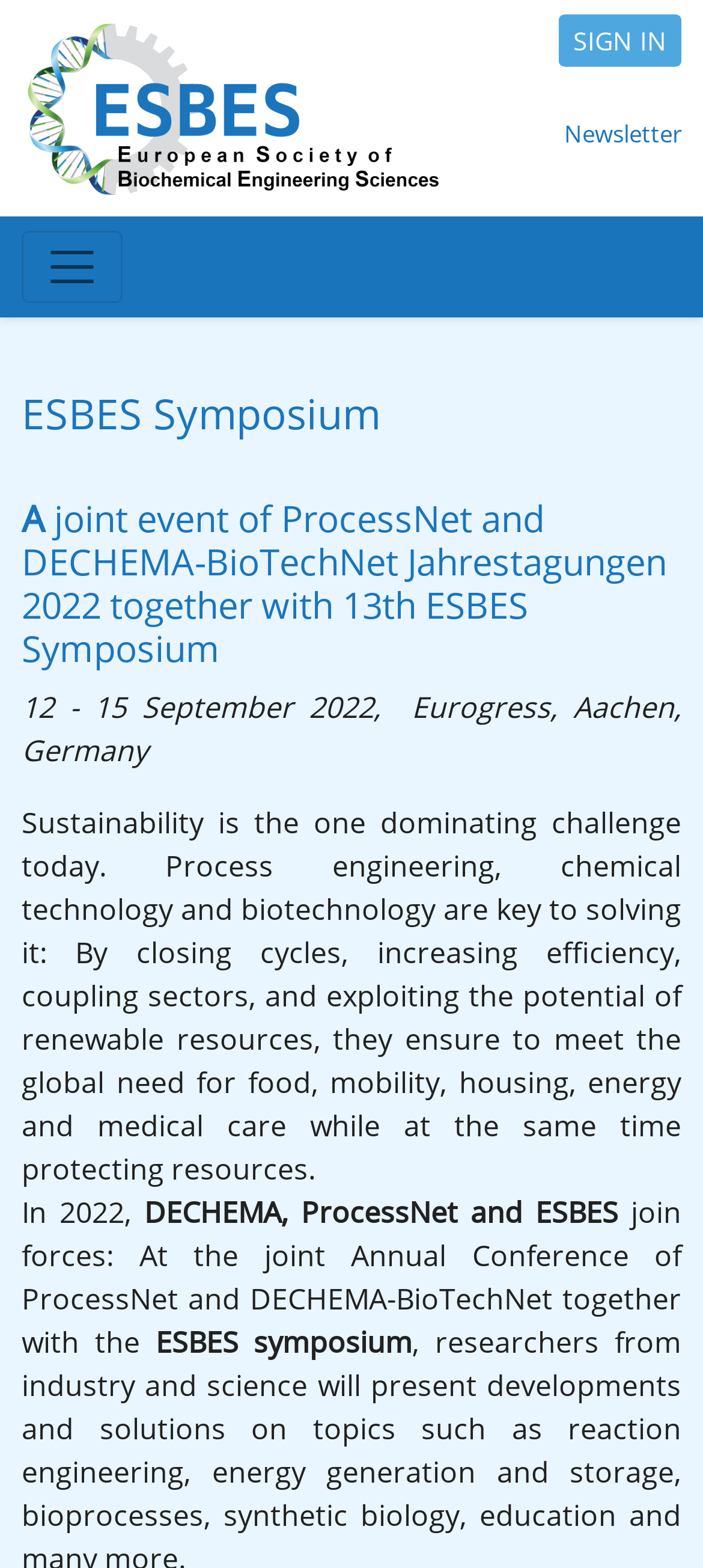Give a detailed account of the webpage's layout and content.

The webpage is about the ESBES Symposium, a joint event of ProcessNet and DECHEMA-BioTechNet Jahrestagungen 2022, along with the 13th ESBES Symposium. At the top left, there is a link to the ESBES website, accompanied by an ESBES logo image. On the top right, there are two links: "SIGN IN" and "Newsletter". 

Below the ESBES link, there is an empty button. The main title "ESBES Symposium" is centered at the top of the page. Below the title, there is a subtitle describing the event as a joint conference of ProcessNet and DECHEMA-BioTechNet Jahrestagungen 2022, along with the 13th ESBES Symposium.

The event details, including the date, location, and venue, are provided below the subtitle. A paragraph of text follows, discussing the importance of process engineering, chemical technology, and biotechnology in addressing sustainability challenges. 

The text continues, mentioning that in 2022, DECHEMA, ProcessNet, and ESBES are joining forces to organize the joint Annual Conference and the ESBES symposium. There are a total of 5 links and 1 button on the page, along with 1 image and 6 blocks of text.